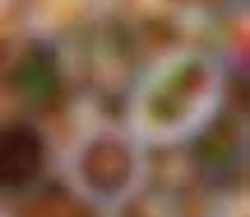Respond to the following question using a concise word or phrase: 
What is the likely location of the meal?

Gourmet restaurant